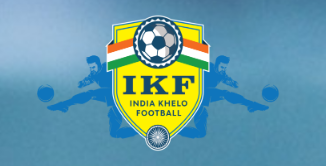What is the position of the acronym 'IKF' in the logo?
Using the image, respond with a single word or phrase.

Below the football